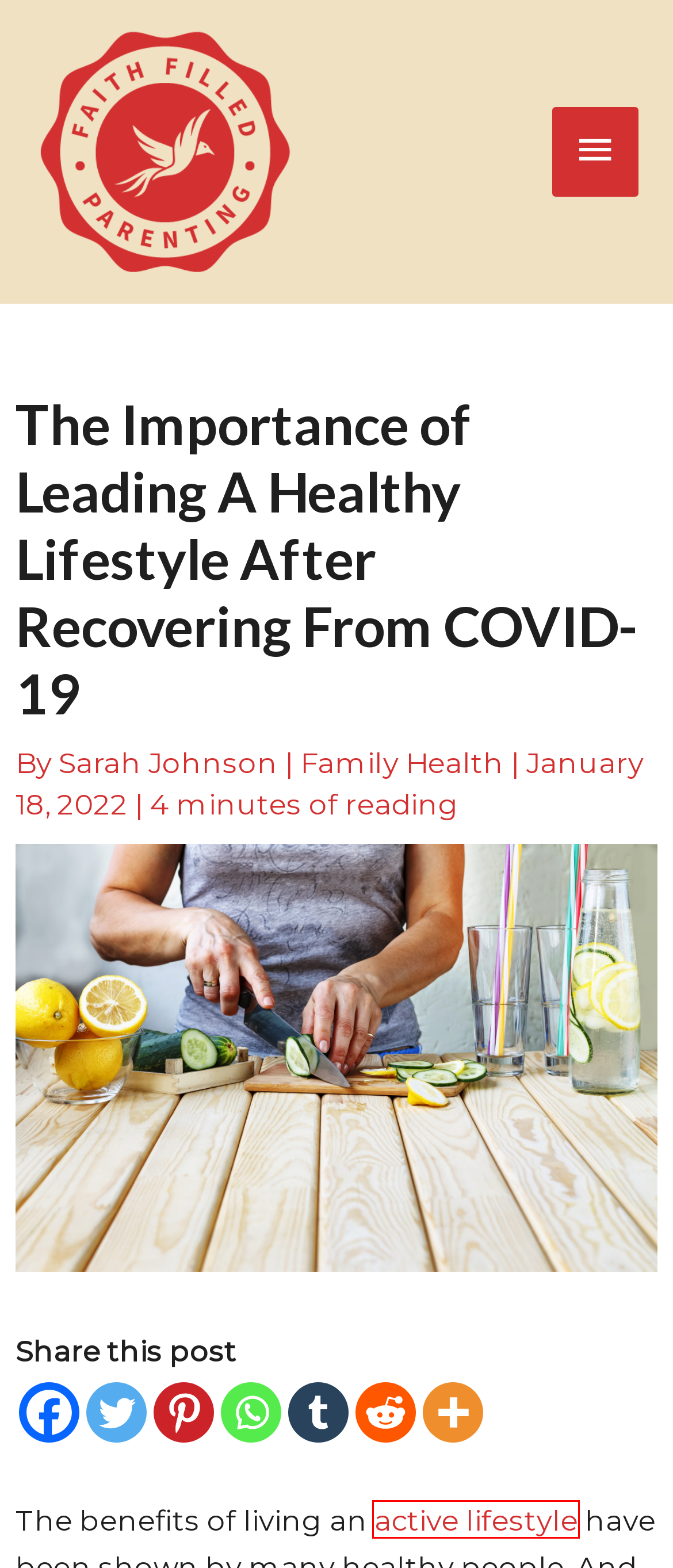You have a screenshot of a webpage with a red rectangle bounding box around a UI element. Choose the best description that matches the new page after clicking the element within the bounding box. The candidate descriptions are:
A. Family Health Archives - Faith Filled Parenting
B. Uplift Your Family's Wellbeing | Faith-Filled Parenting
C. July 2019 - Faith Filled Parenting
D. Avoid These Common Parenting Mistakes for a Healthier, Happier Child - Faith Filled Parenting
E. December 2021 - Faith Filled Parenting
F. Choosing a Healthy Lifestyle by Developing Ideal Habits - Faith Filled Parenting
G. January 2019 - Faith Filled Parenting
H. August 2019 - Faith Filled Parenting

F